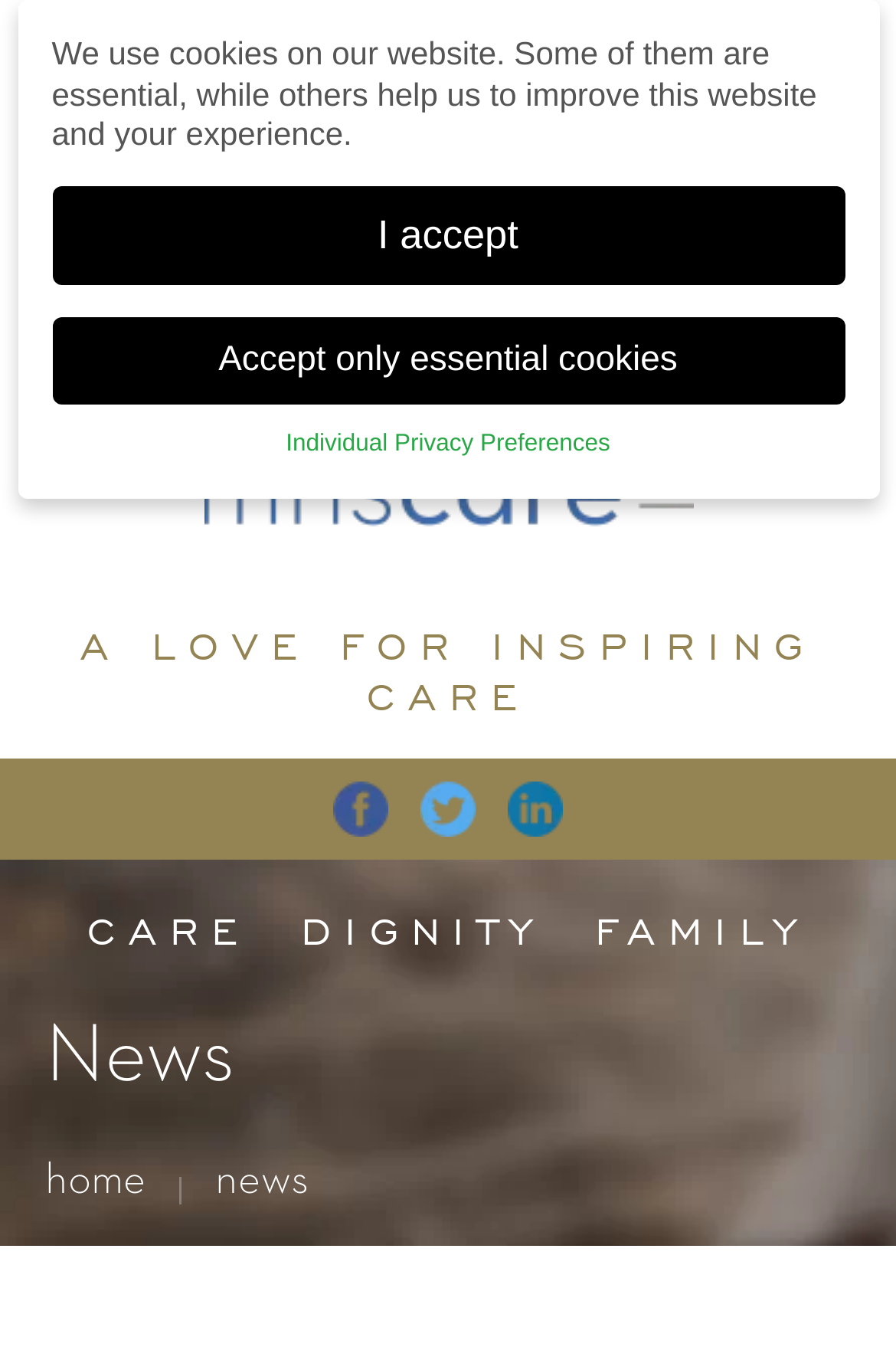How many links are there in the top section?
Based on the image, please offer an in-depth response to the question.

I looked at the top section of the webpage and counted the number of links, which are 'angelcare' and 'mnscare'.